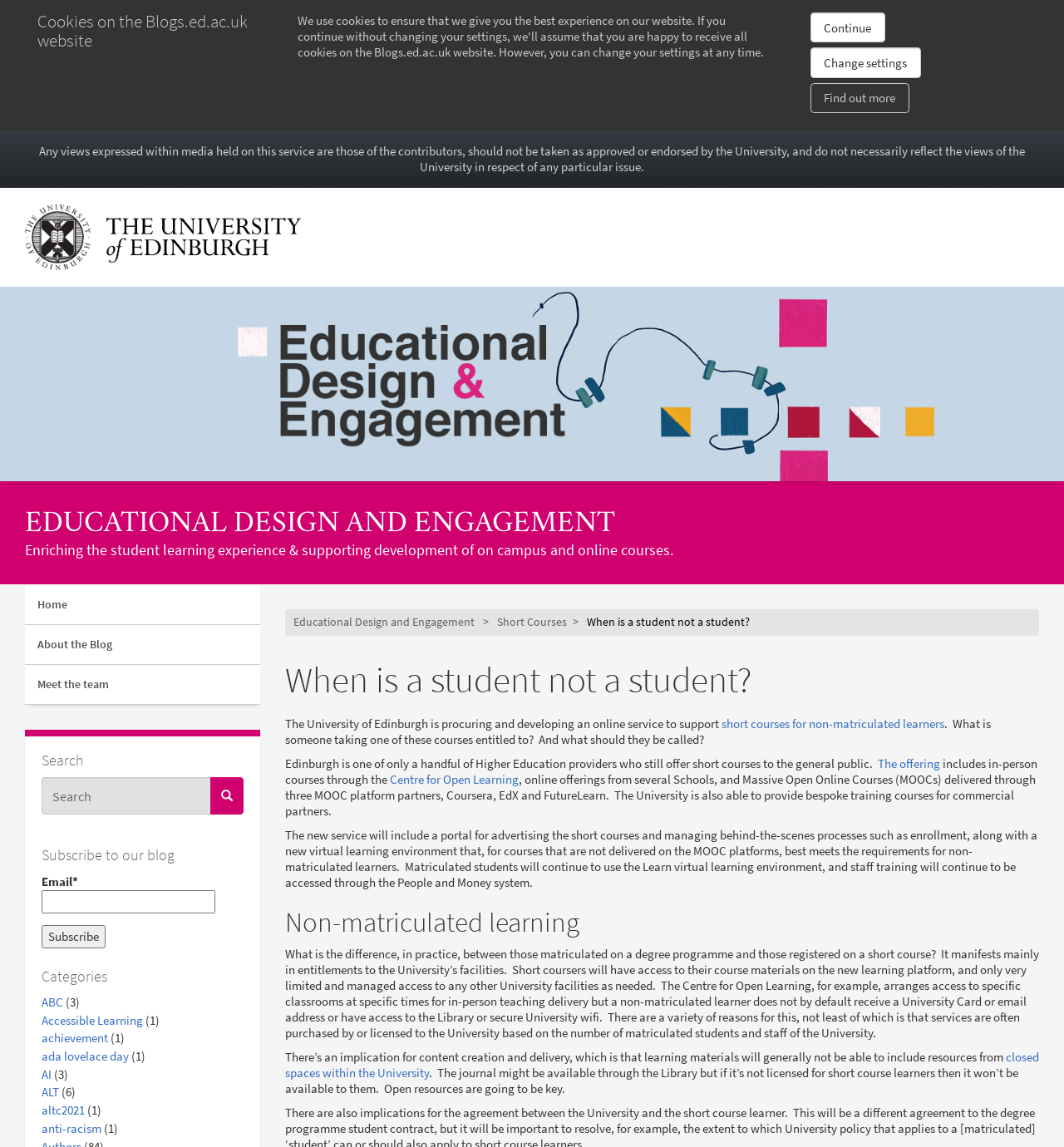Provide your answer to the question using just one word or phrase: What is the purpose of the new service being developed by the university?

To support short courses for non-matriculated learners